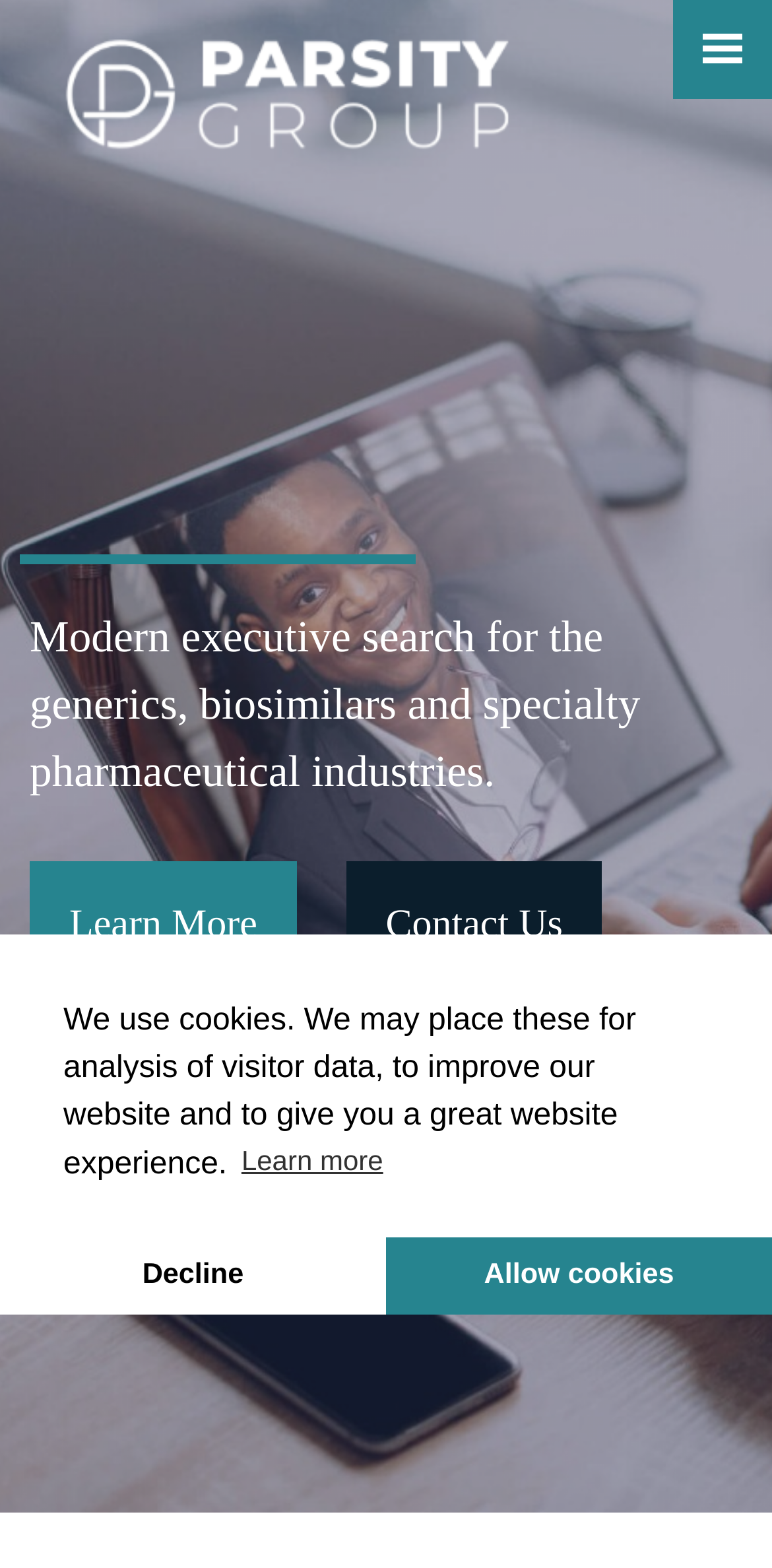Please determine and provide the text content of the webpage's heading.

Modern executive search for the generics, biosimilars and specialty pharmaceutical industries.